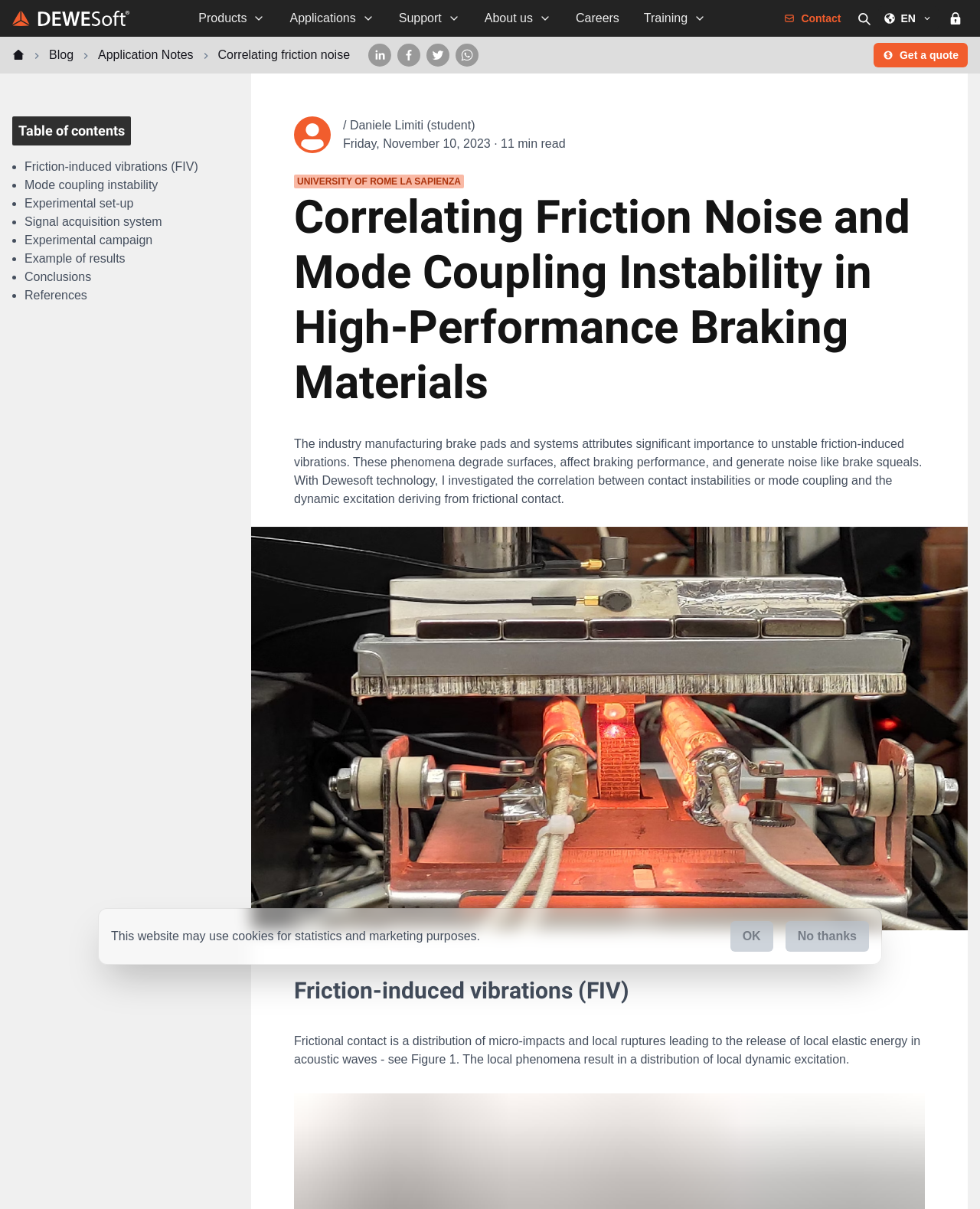Summarize the contents and layout of the webpage in detail.

This webpage is about correlating friction noise and mode coupling instability in high-performance braking materials. At the top, there is a navigation bar with several buttons, including "Products", "Applications", "Support", "About us", "Careers", "Training", "Contact Us", and "Search dewesoft.com". On the right side of the navigation bar, there are buttons for switching languages and signing in to Dewesoft.

Below the navigation bar, there is a breadcrumb navigation section with links to "Blog", "Application Notes", and "Correlating friction noise". Next to it, there are social media buttons for LinkedIn, Facebook, Twitter, and WhatsApp.

The main content of the webpage is divided into two sections. On the left side, there is a table of contents with links to different sections, including "Friction-induced vibrations (FIV)", "Mode coupling instability", "Experimental set-up", "Signal acquisition system", "Experimental campaign", "Example of results", "Conclusions", and "References". Each section has a bullet point marker.

On the right side, there is a heading "Correlating Friction Noise and Mode Coupling Instability in High-Performance Braking Materials" followed by a brief introduction to the topic. Below it, there is an image related to the topic, and then several sections of text discussing friction-induced vibrations, mode coupling instability, and experimental results. There are also several images and figures throughout the text.

At the bottom of the webpage, there is a notice about the use of cookies for statistics and marketing purposes, with buttons to accept or decline.

Overall, the webpage appears to be a technical article or research paper on the topic of correlating friction noise and mode coupling instability in high-performance braking materials.